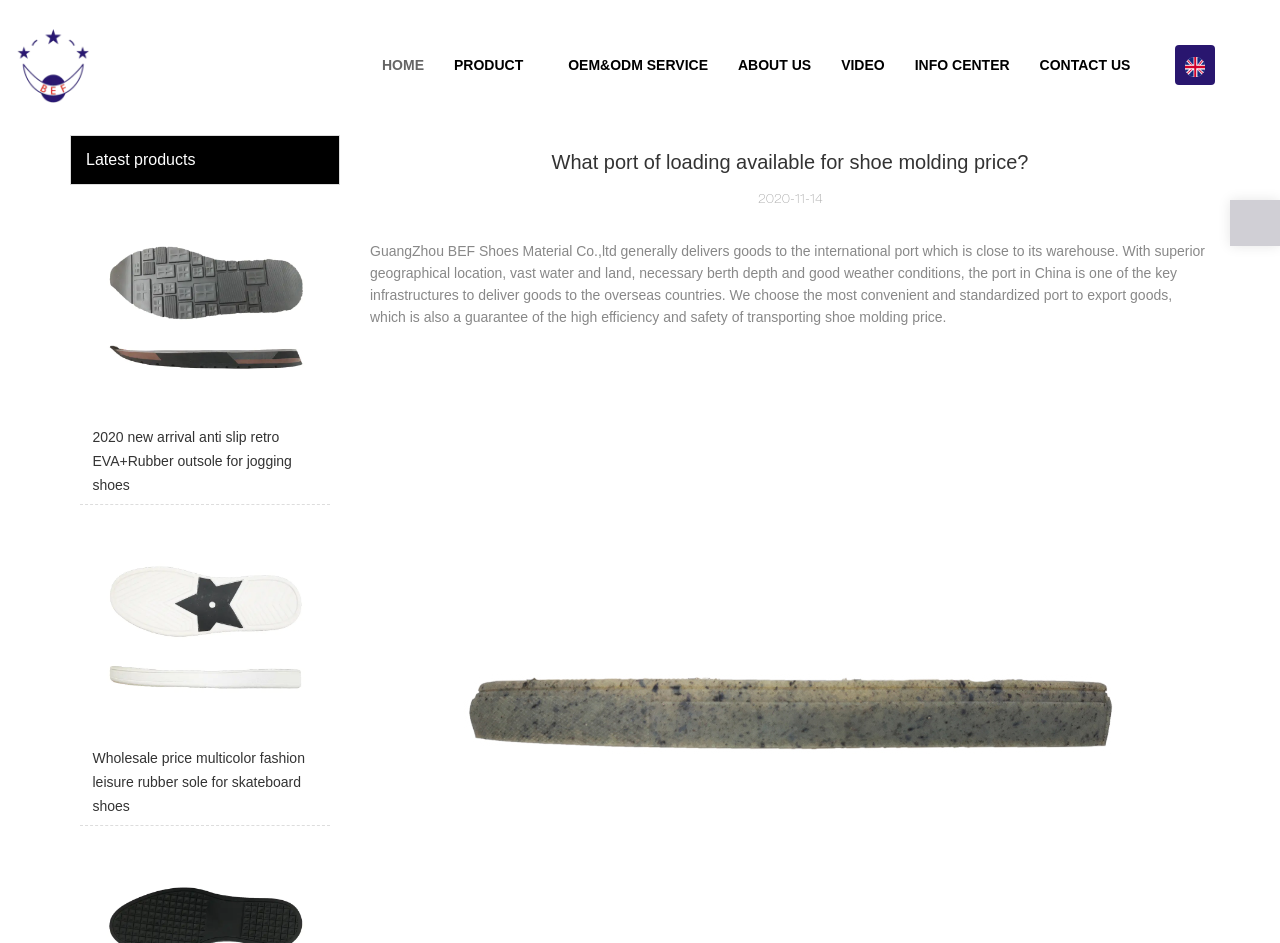Kindly determine the bounding box coordinates of the area that needs to be clicked to fulfill this instruction: "Click the logo link".

[0.012, 0.03, 0.207, 0.108]